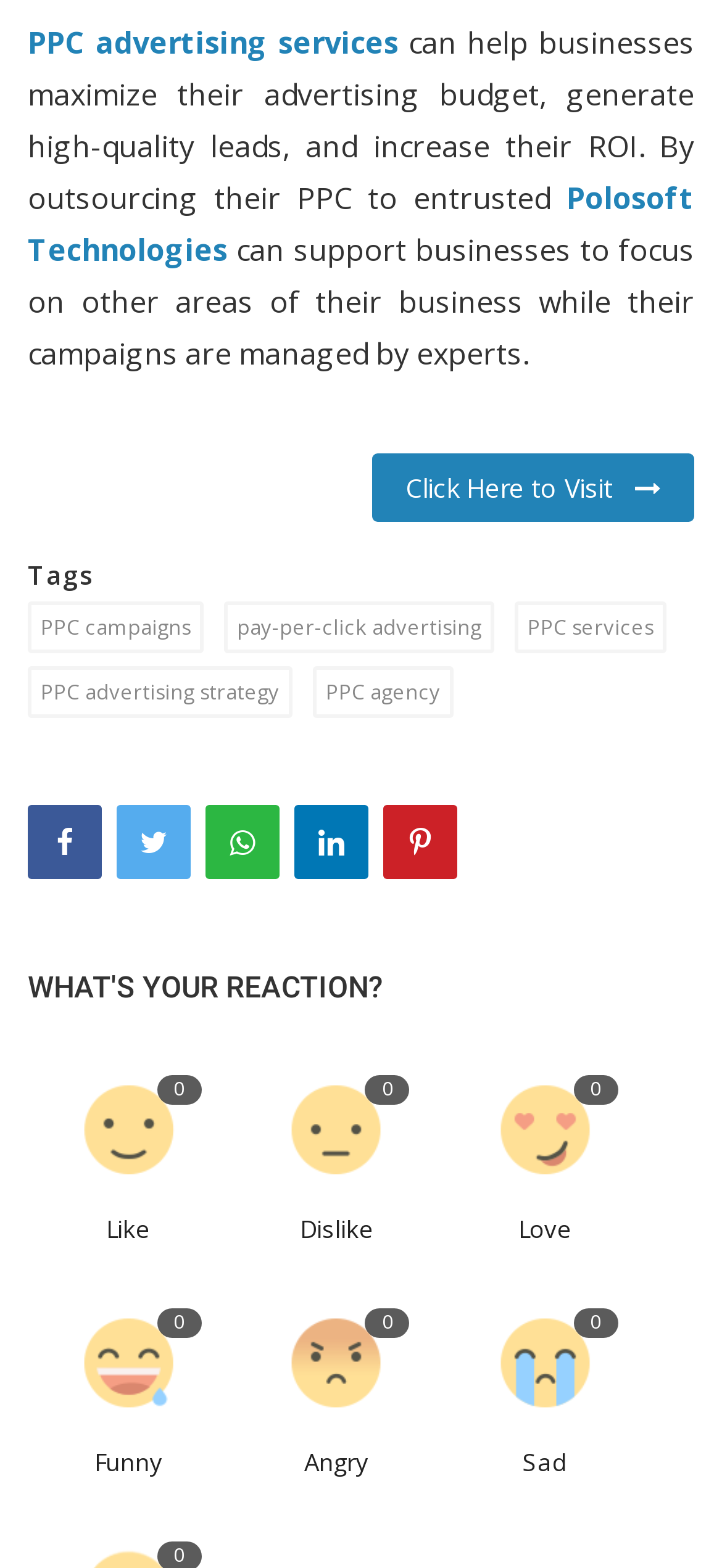Pinpoint the bounding box coordinates of the clickable area necessary to execute the following instruction: "check Equity Gap article". The coordinates should be given as four float numbers between 0 and 1, namely [left, top, right, bottom].

None